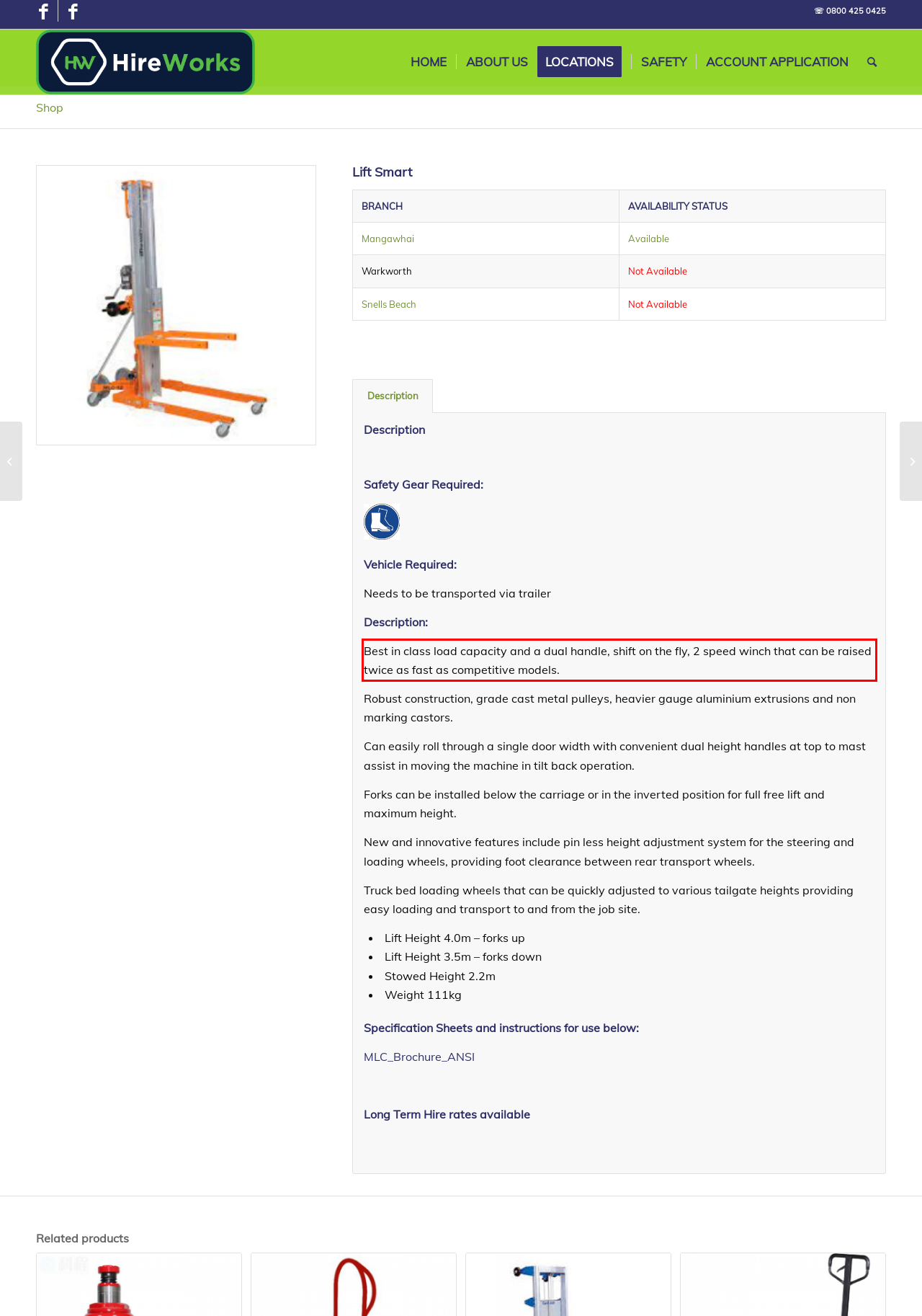Please identify and extract the text content from the UI element encased in a red bounding box on the provided webpage screenshot.

Best in class load capacity and a dual handle, shift on the fly, 2 speed winch that can be raised twice as fast as competitive models.